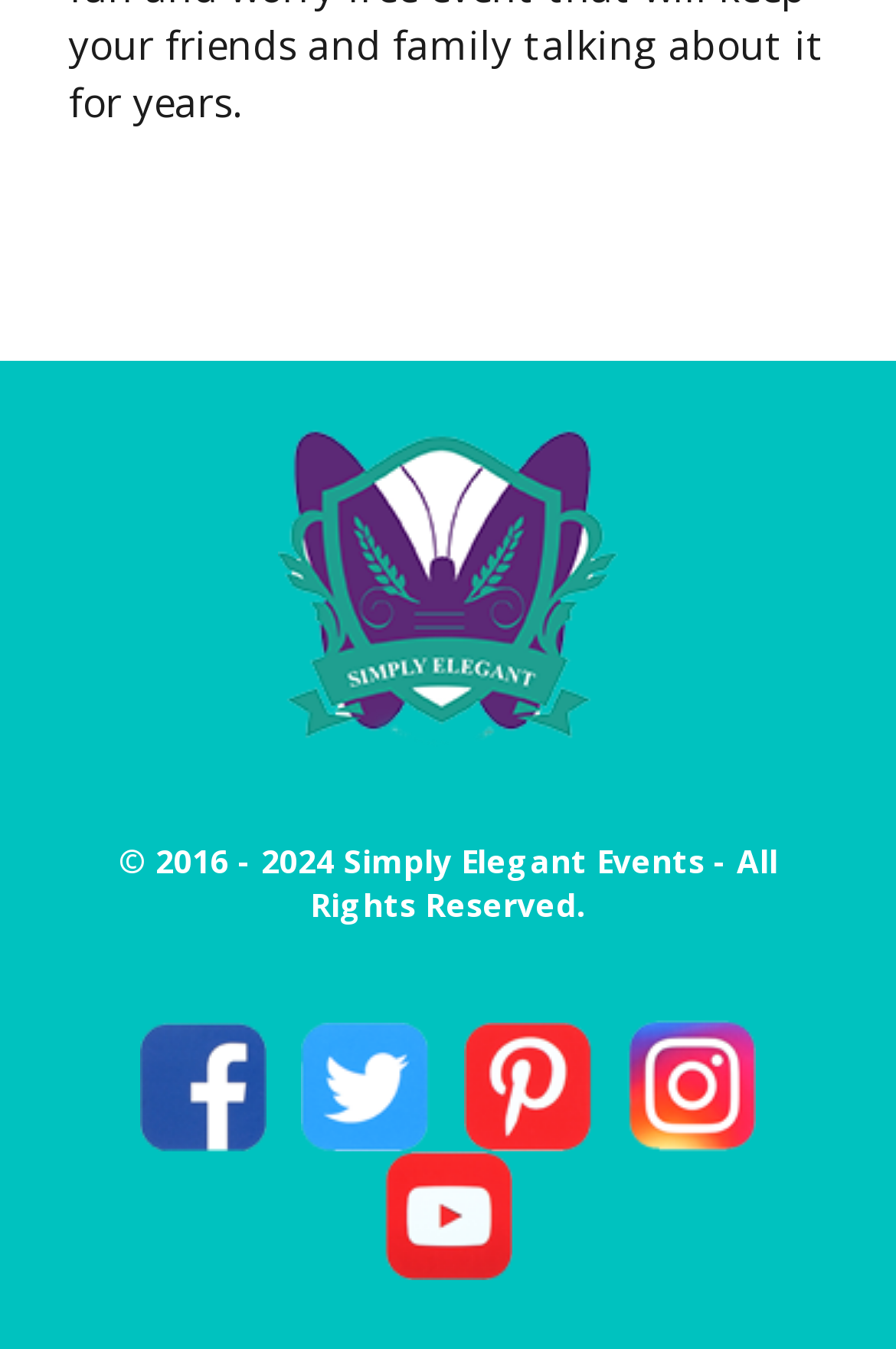Analyze the image and answer the question with as much detail as possible: 
What is the name of the company?

The name of the company can be found in the top-left corner of the webpage, where there is a link with the text 'Simply Elegant Events' and an accompanying image with the same name.